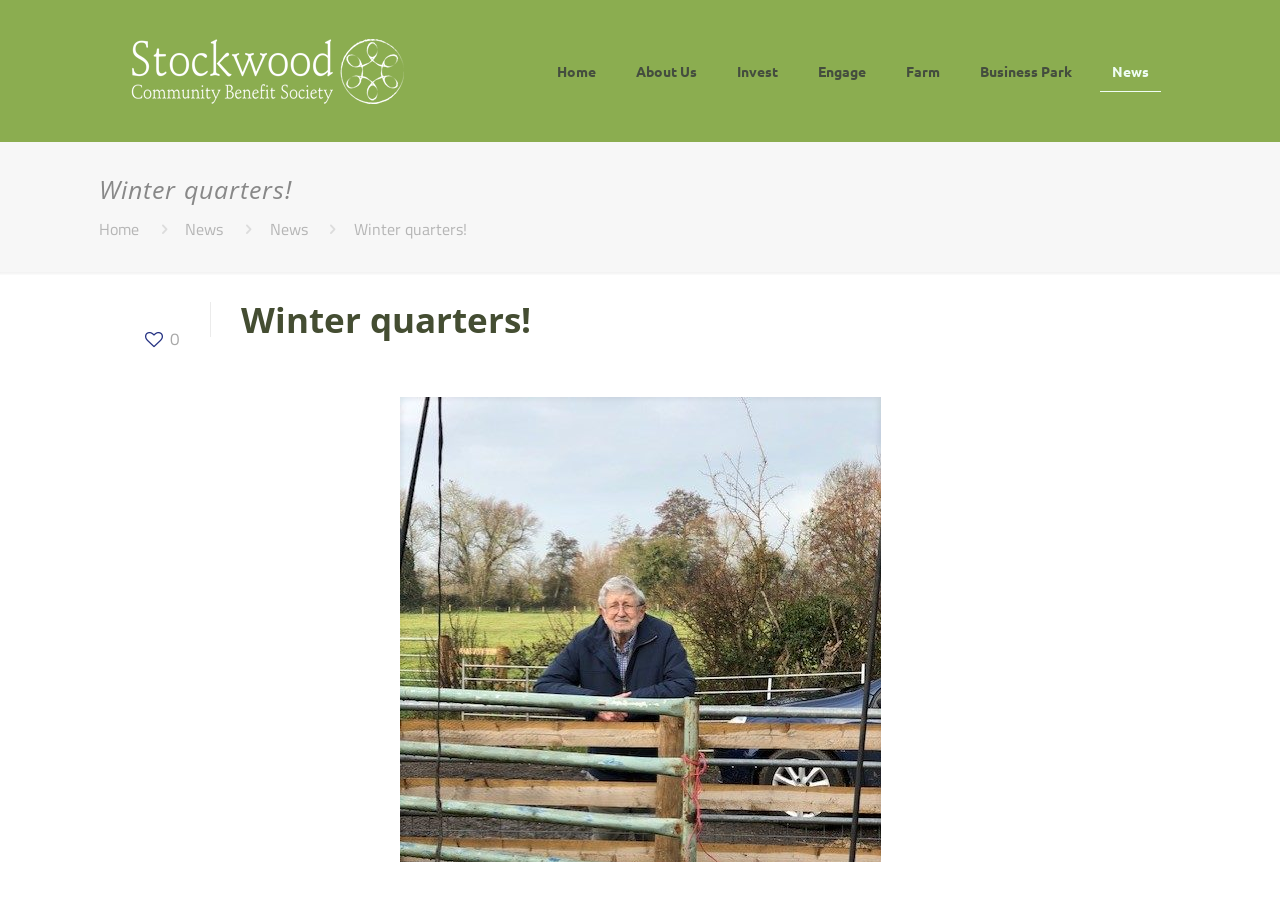Please specify the bounding box coordinates of the region to click in order to perform the following instruction: "navigate to Home".

None